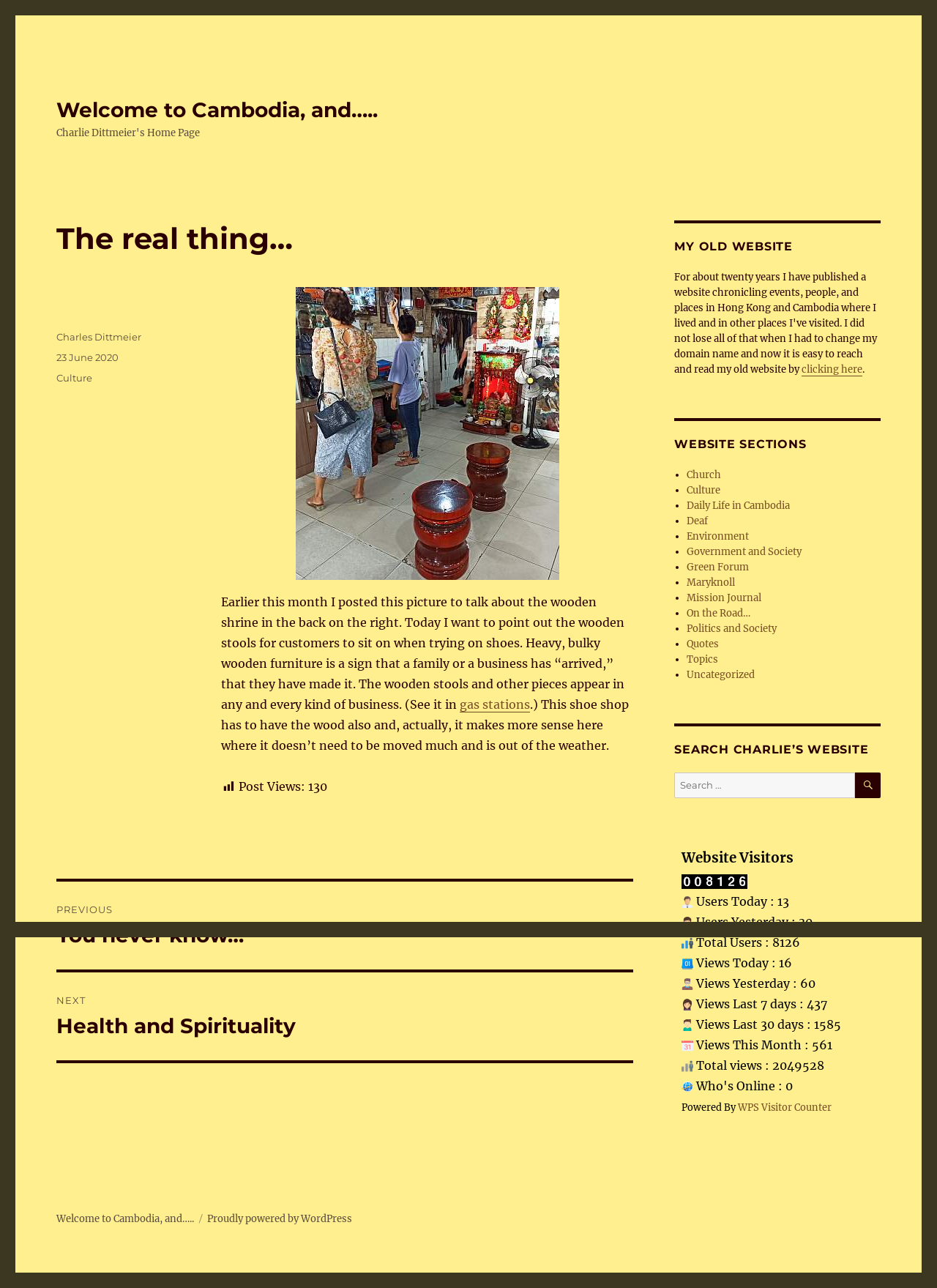What is the author of the article?
Use the image to answer the question with a single word or phrase.

Charles Dittmeier